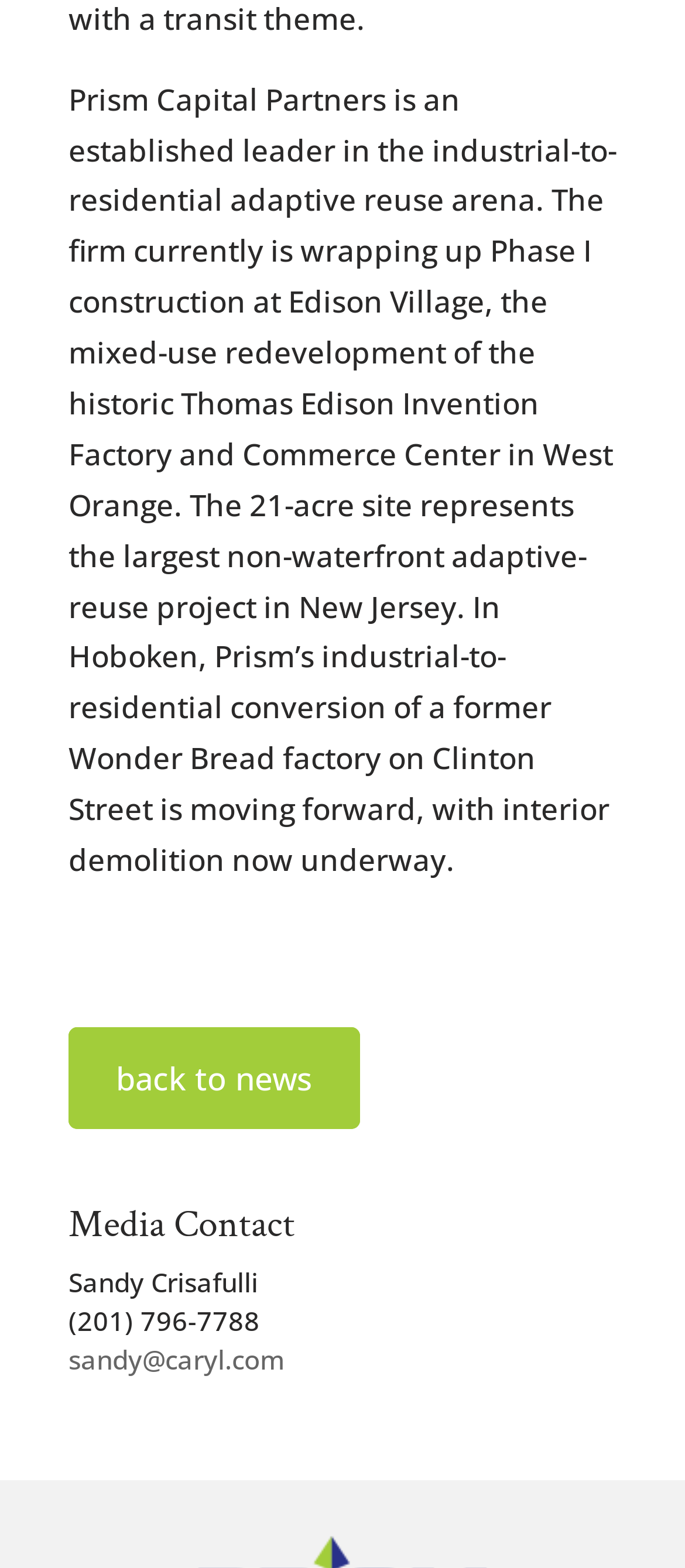Give the bounding box coordinates for the element described by: "sandy@caryl.com".

[0.1, 0.855, 0.415, 0.878]